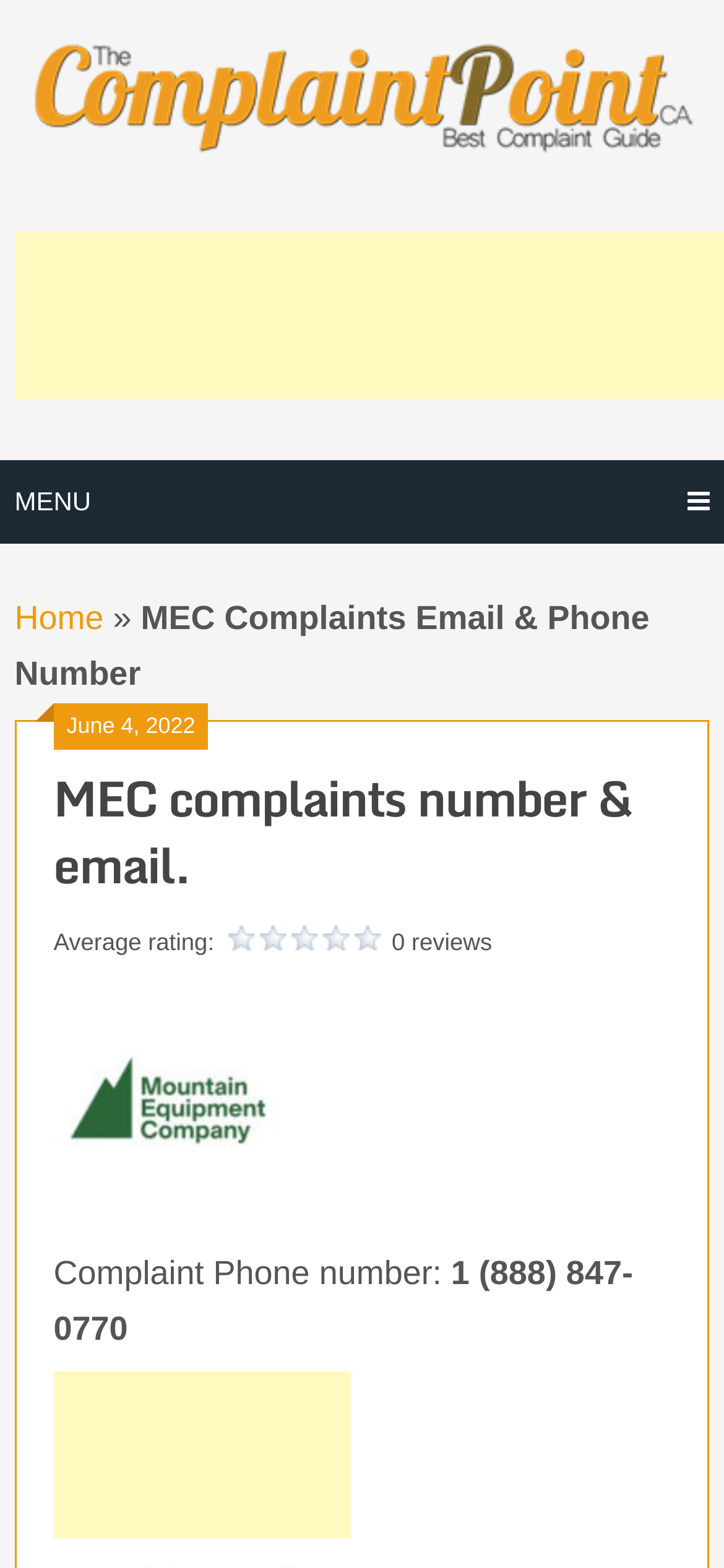Respond with a single word or phrase to the following question: What is the average rating of MEC complaints?

No reviews